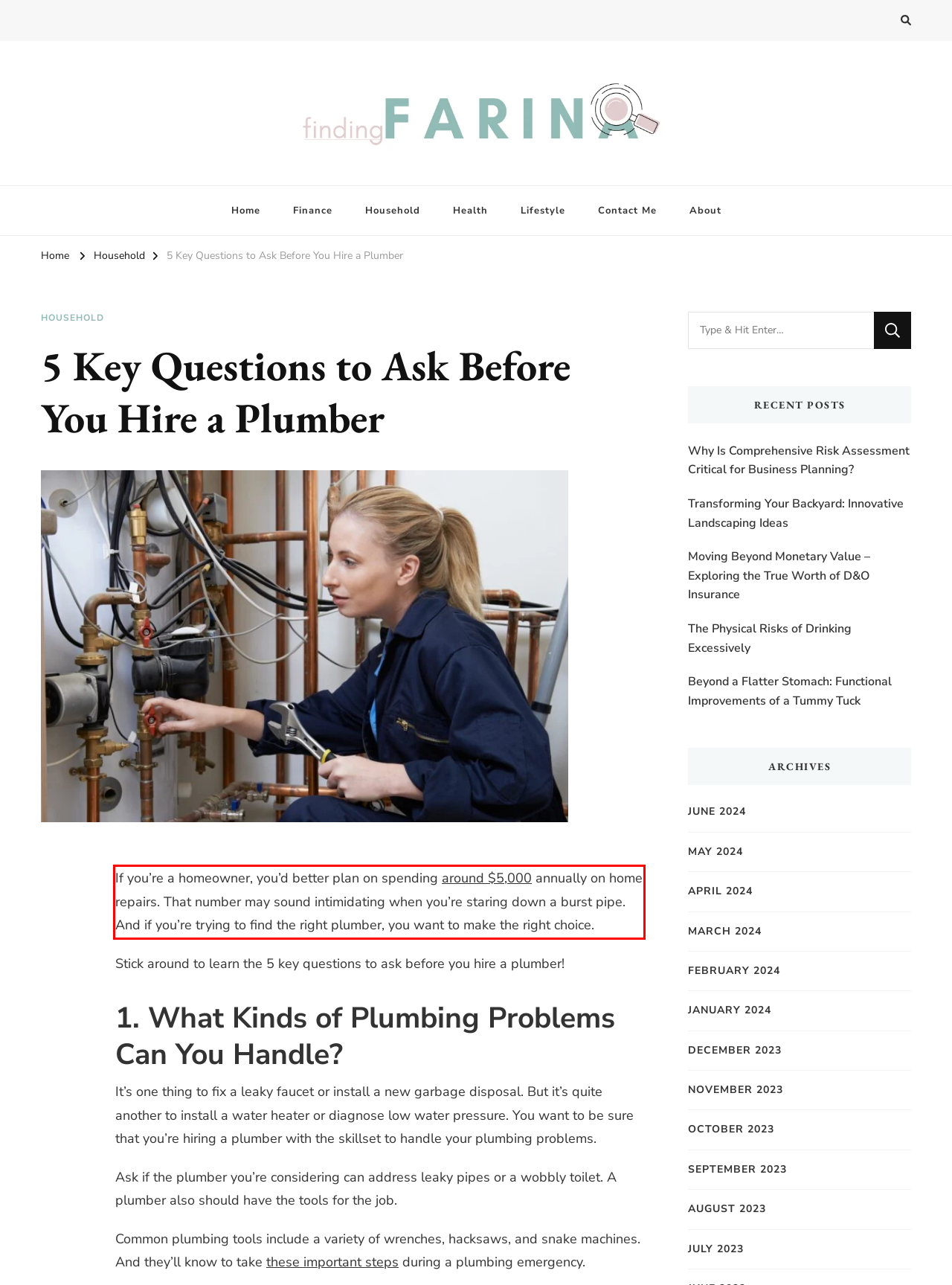Identify the text inside the red bounding box on the provided webpage screenshot by performing OCR.

If you’re a homeowner, you’d better plan on spending around $5,000 annually on home repairs. That number may sound intimidating when you’re staring down a burst pipe. And if you’re trying to find the right plumber, you want to make the right choice.